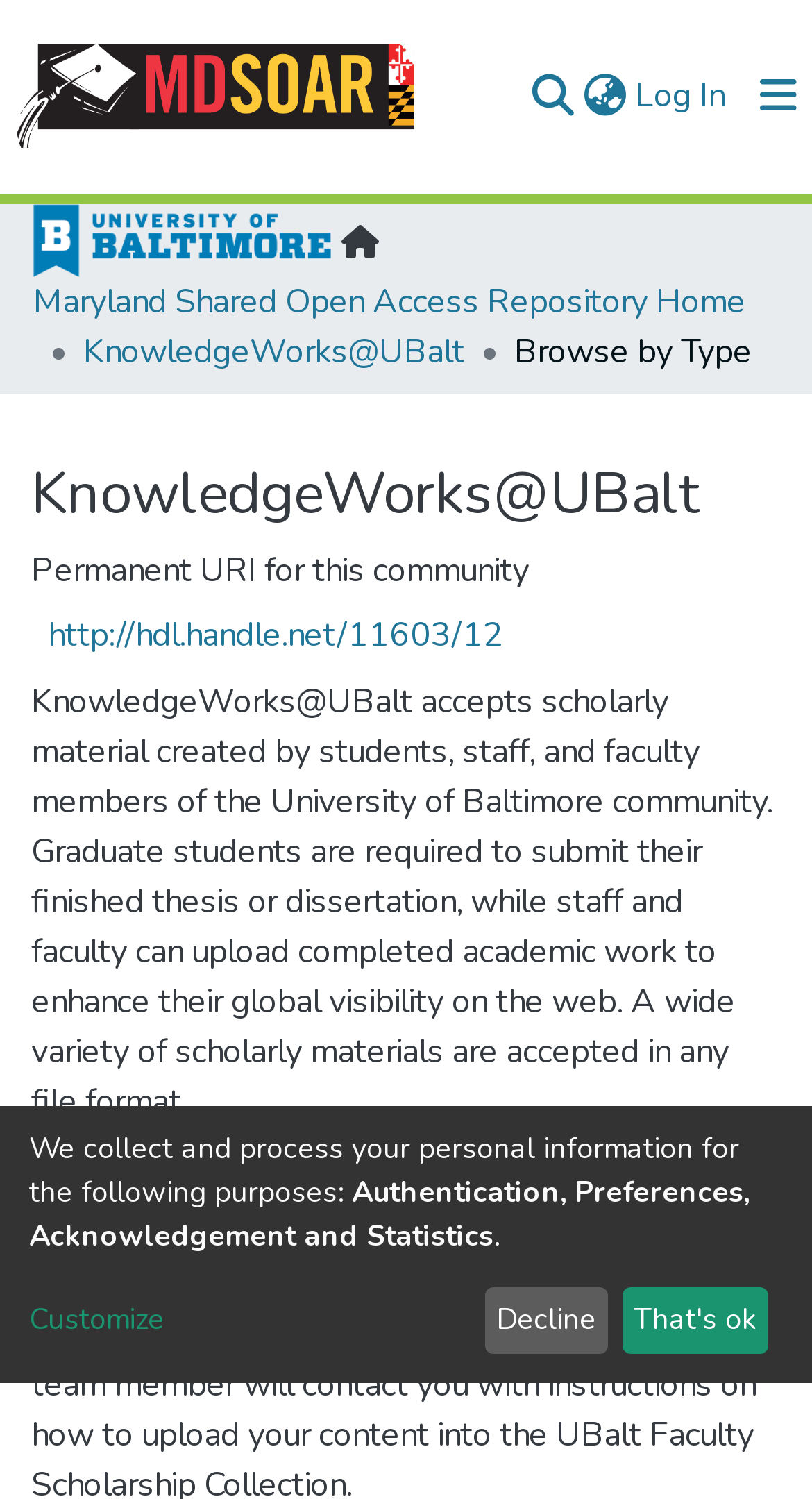Consider the image and give a detailed and elaborate answer to the question: 
What is the purpose of collecting personal information?

The purpose of collecting personal information is stated on the page as 'Authentication, Preferences, Acknowledgement and Statistics', which suggests that the website collects personal information for these specific purposes.